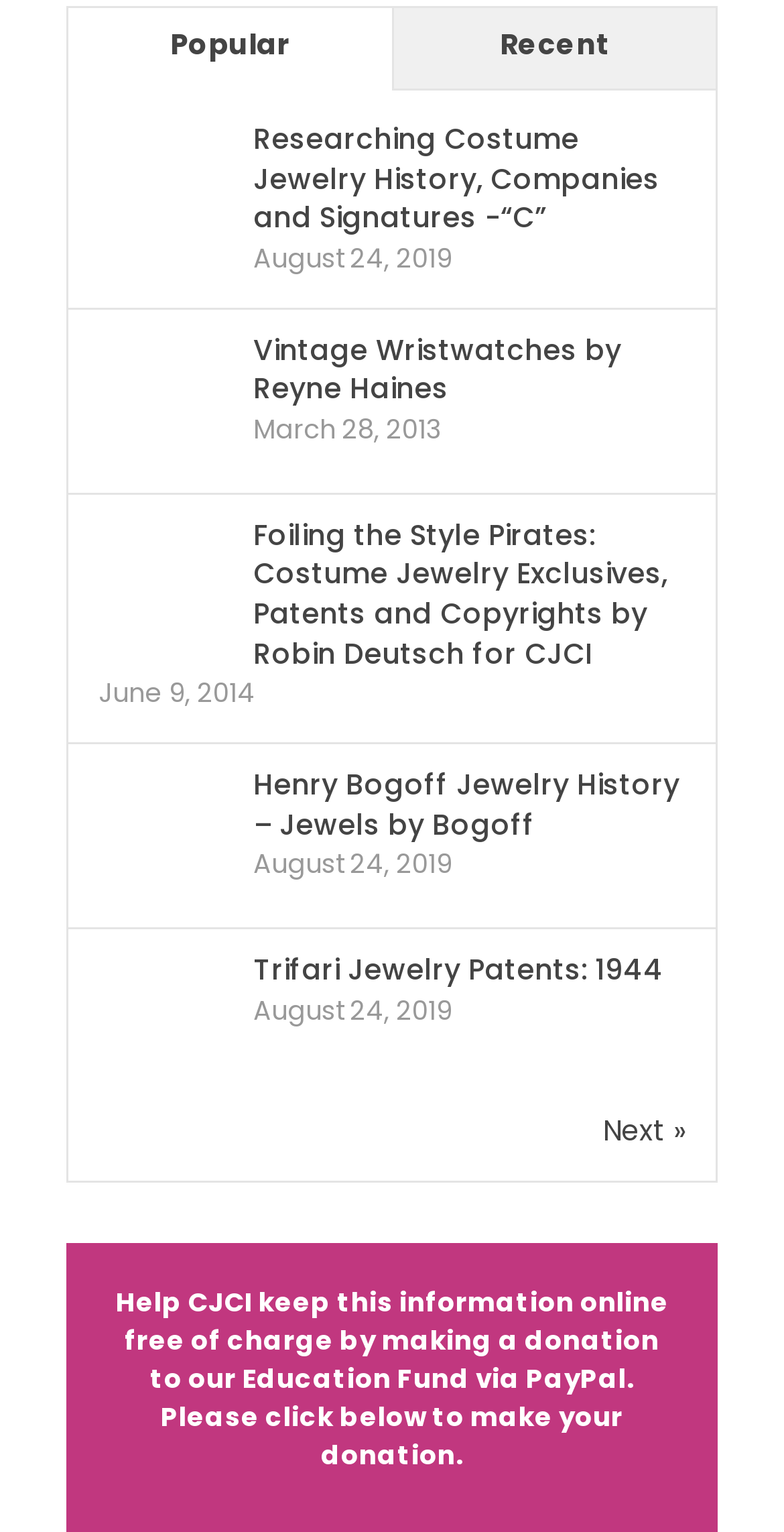Locate the bounding box coordinates of the clickable region to complete the following instruction: "View 'Castlecliff Sterlng Mark'."

[0.126, 0.15, 0.292, 0.176]